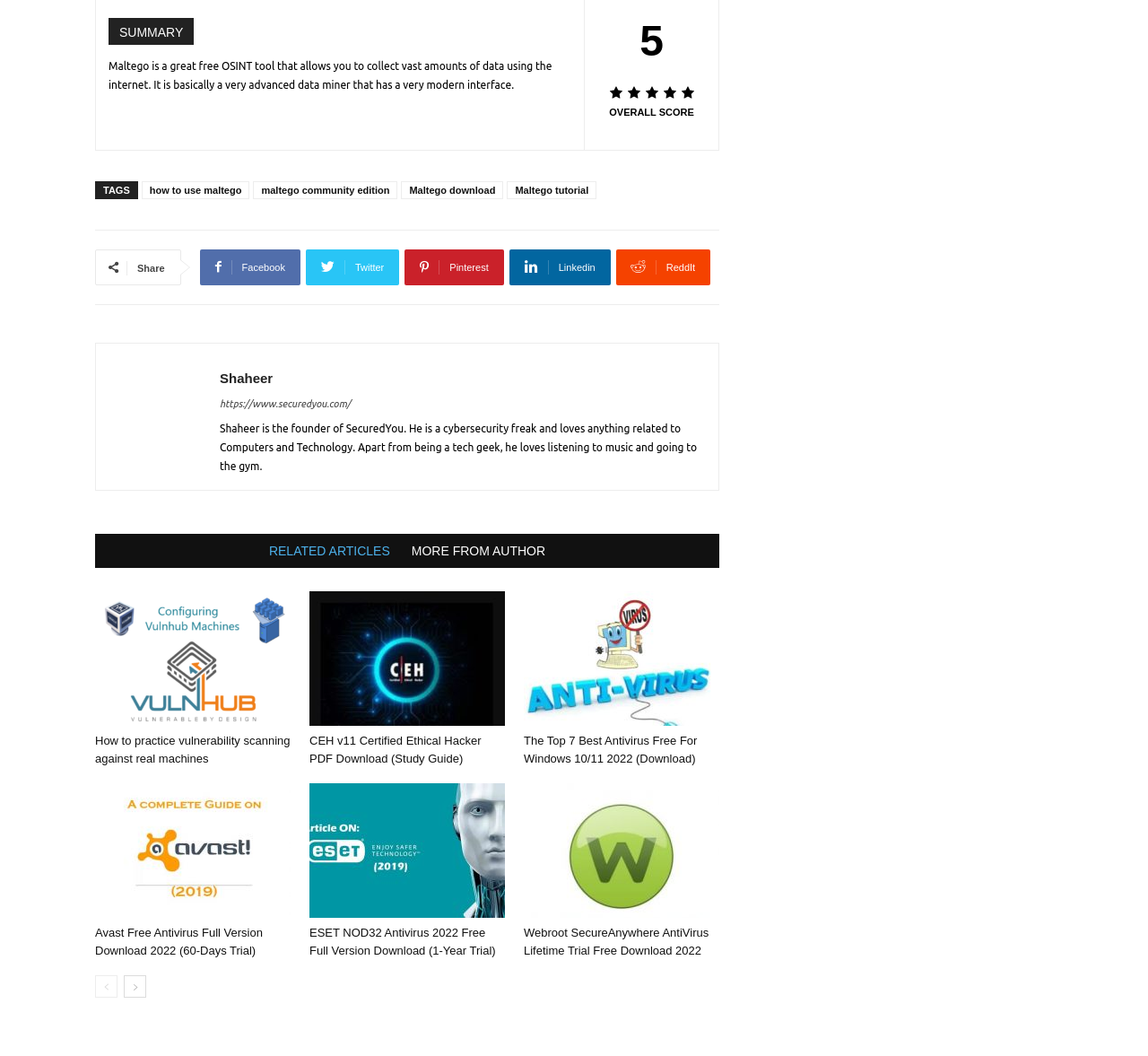Locate the UI element described as follows: "maltego community edition". Return the bounding box coordinates as four float numbers between 0 and 1 in the order [left, top, right, bottom].

[0.221, 0.171, 0.346, 0.188]